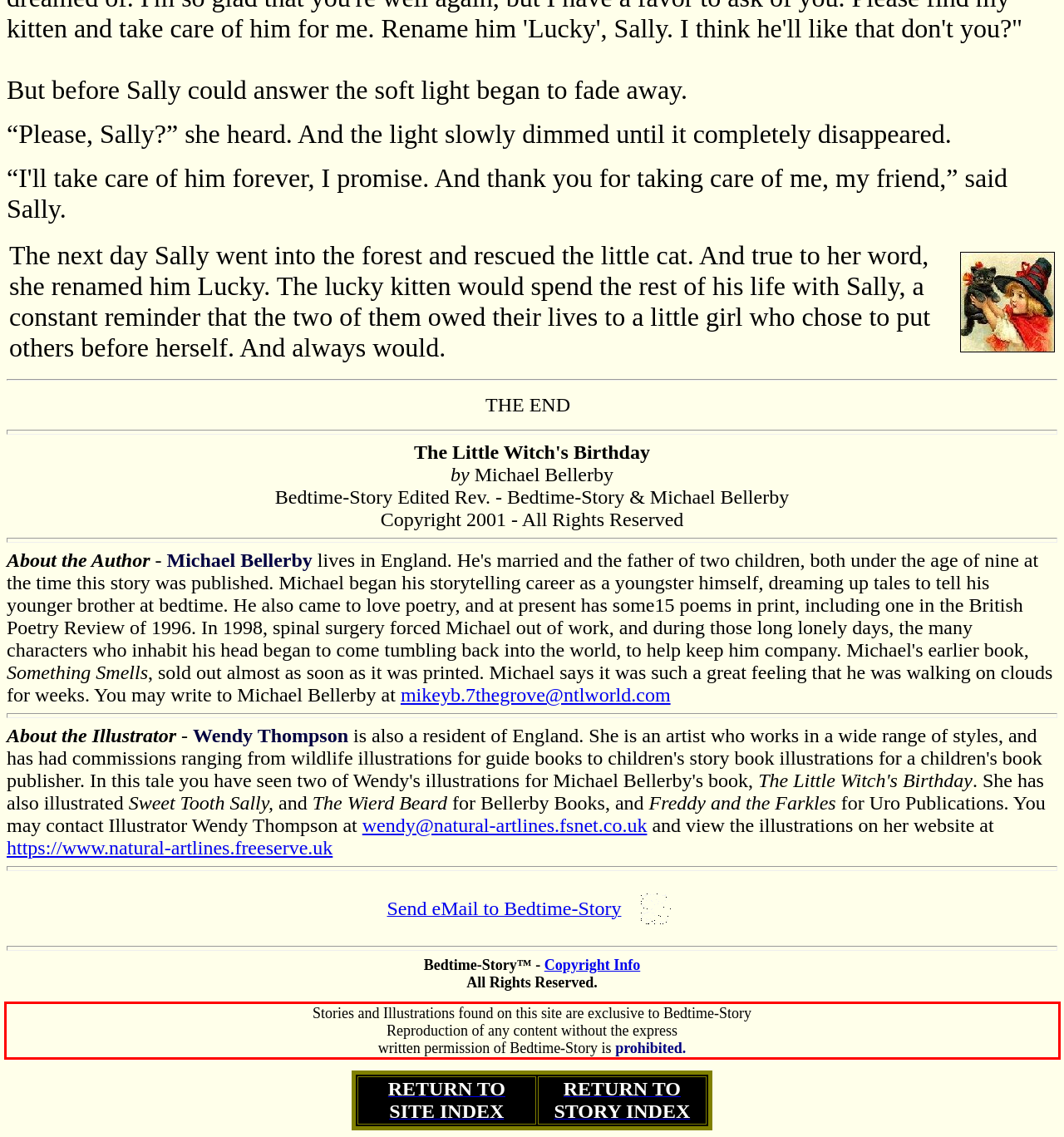Given the screenshot of a webpage, identify the red rectangle bounding box and recognize the text content inside it, generating the extracted text.

Stories and Illustrations found on this site are exclusive to Bedtime-Story Reproduction of any content without the express written permission of Bedtime-Story is prohibited.